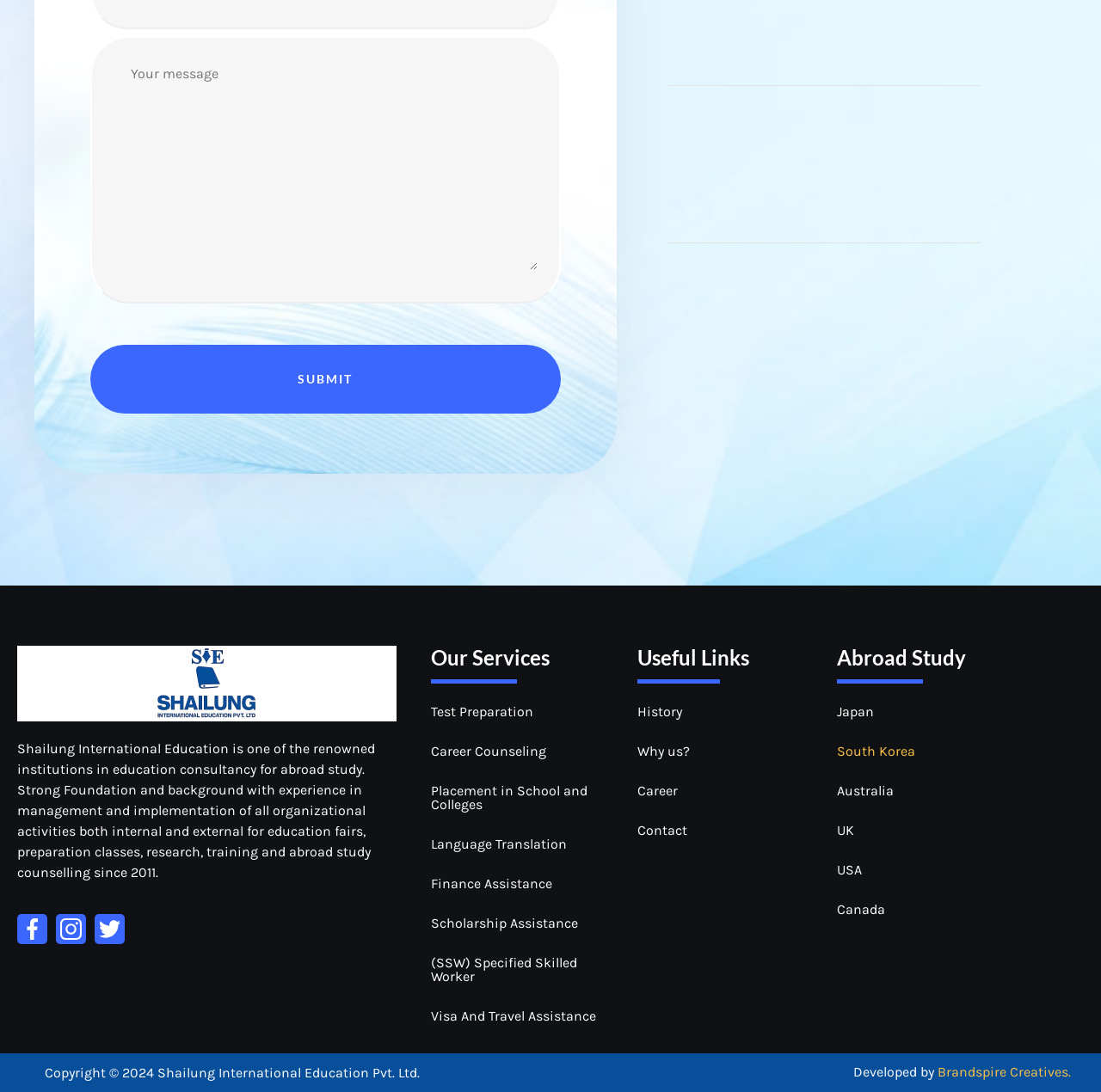Reply to the question with a single word or phrase:
What countries are listed for abroad study?

Japan, South Korea, Australia, etc.